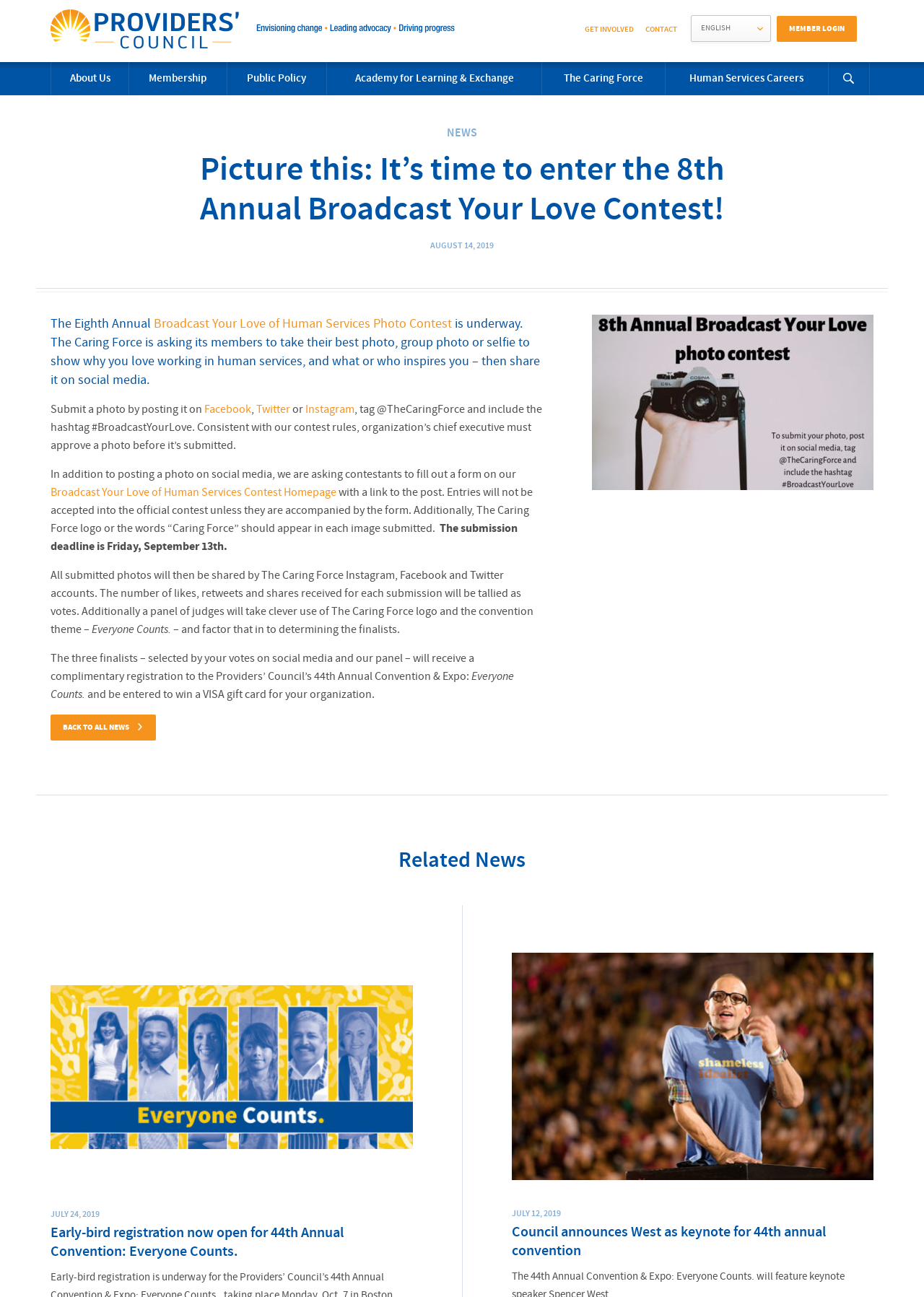Determine the bounding box coordinates for the clickable element to execute this instruction: "Explore the 'Treatments' page". Provide the coordinates as four float numbers between 0 and 1, i.e., [left, top, right, bottom].

None